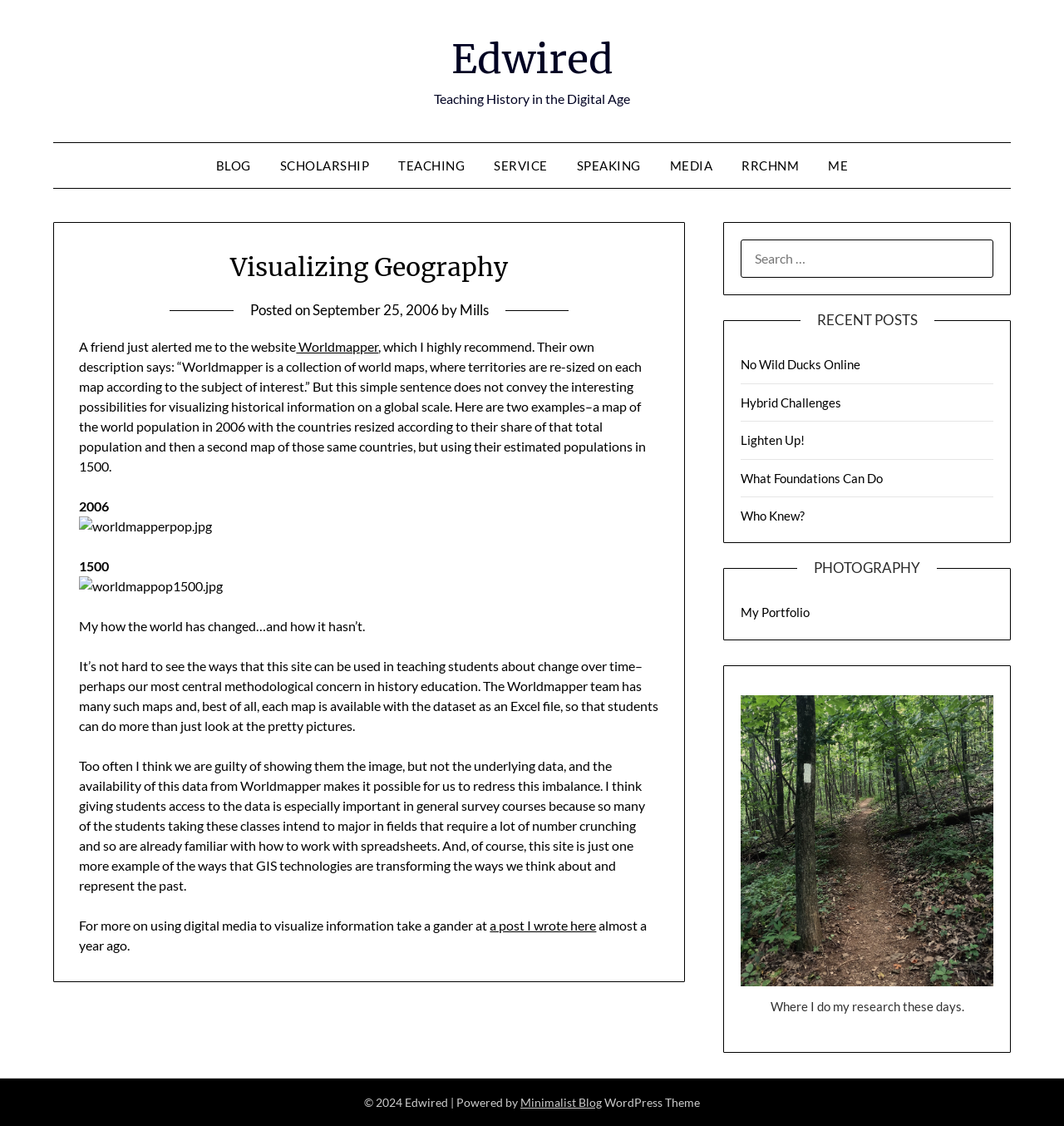Find the bounding box coordinates of the clickable element required to execute the following instruction: "Read the 'RECENT POSTS'". Provide the coordinates as four float numbers between 0 and 1, i.e., [left, top, right, bottom].

[0.752, 0.276, 0.878, 0.293]